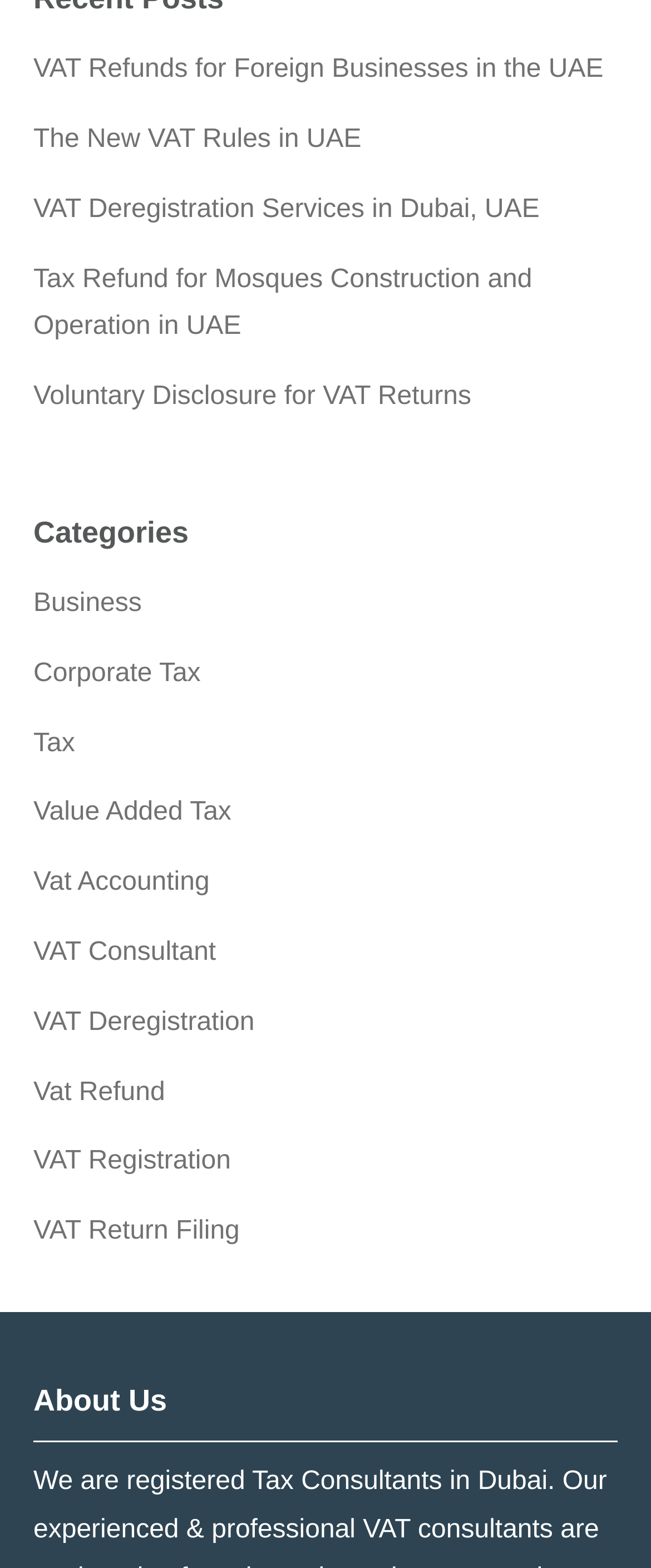What is the section title above the links 'Business', 'Corporate Tax', etc.?
Based on the screenshot, provide your answer in one word or phrase.

Categories